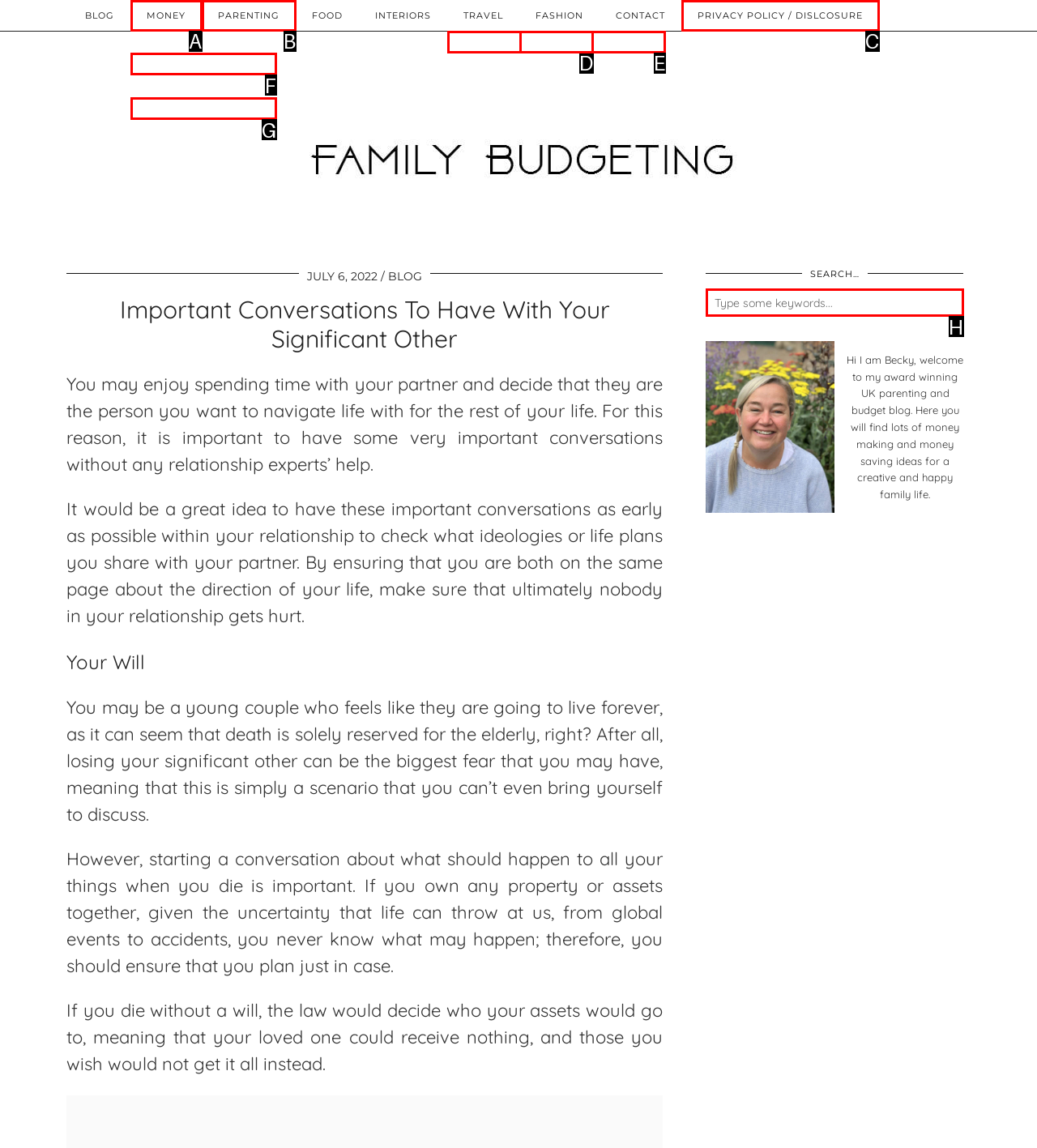Identify the HTML element that matches the description: Money Making. Provide the letter of the correct option from the choices.

F